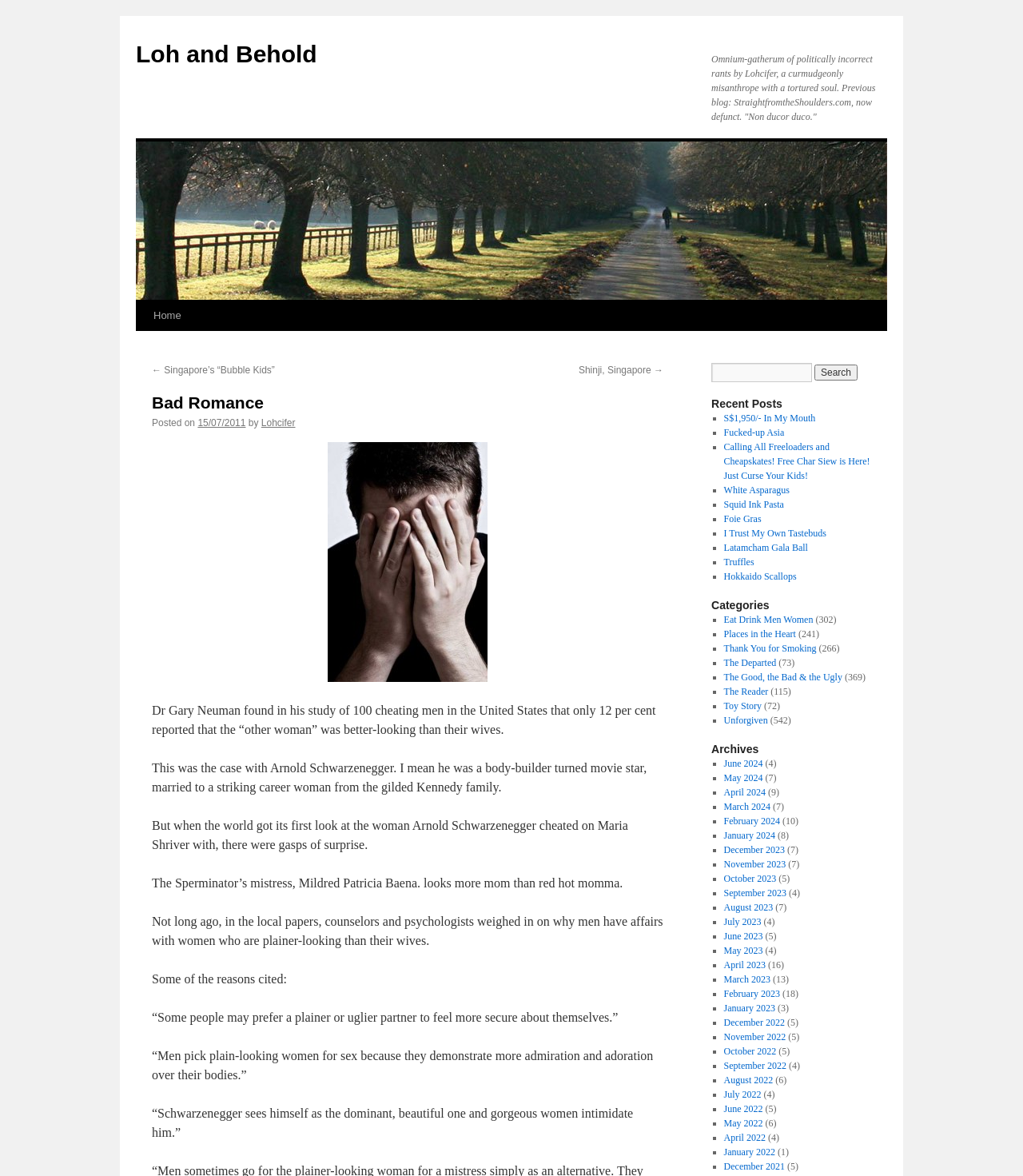Kindly determine the bounding box coordinates for the clickable area to achieve the given instruction: "Search for something".

[0.796, 0.31, 0.838, 0.324]